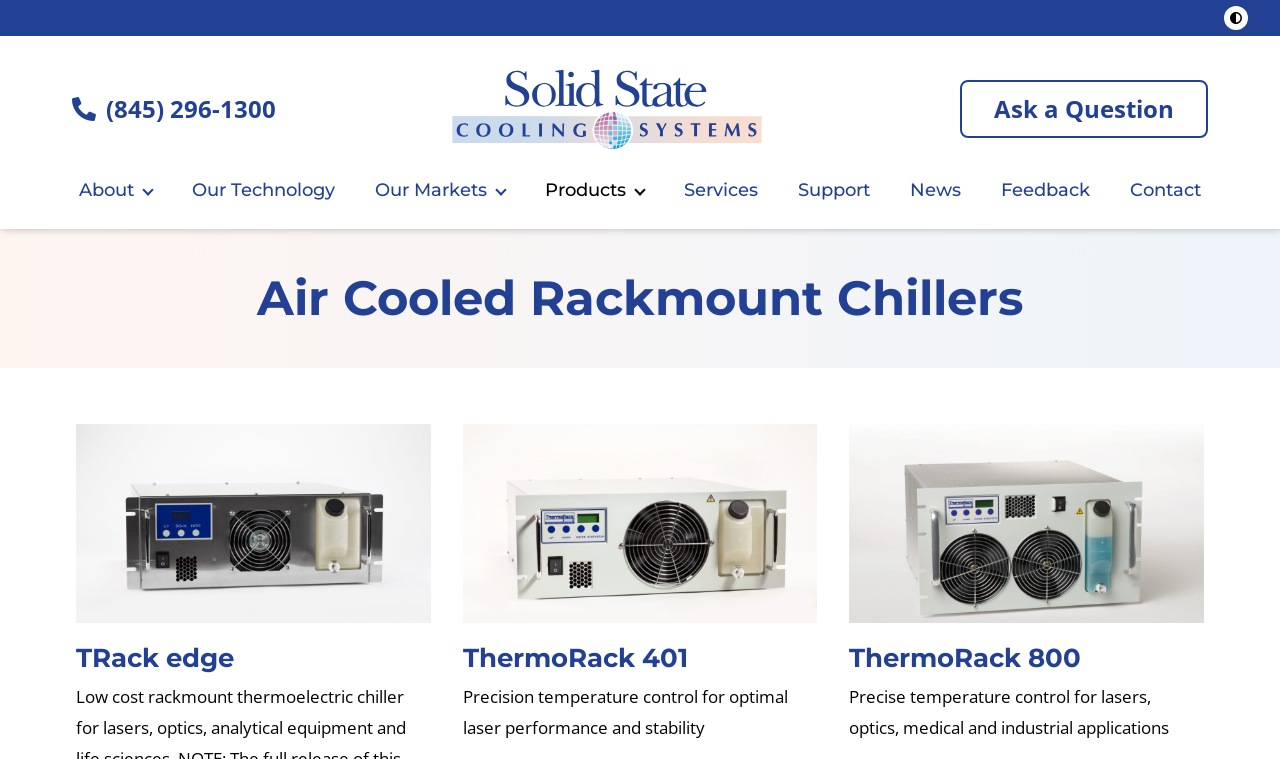Identify the bounding box coordinates of the specific part of the webpage to click to complete this instruction: "Learn more about ThermoRack 401".

[0.361, 0.846, 0.537, 0.889]